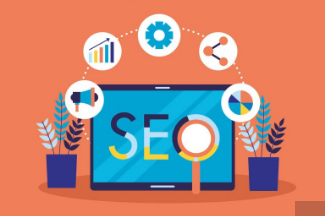What do the stylized plants represent?
Using the image as a reference, answer with just one word or a short phrase.

Nature and balance